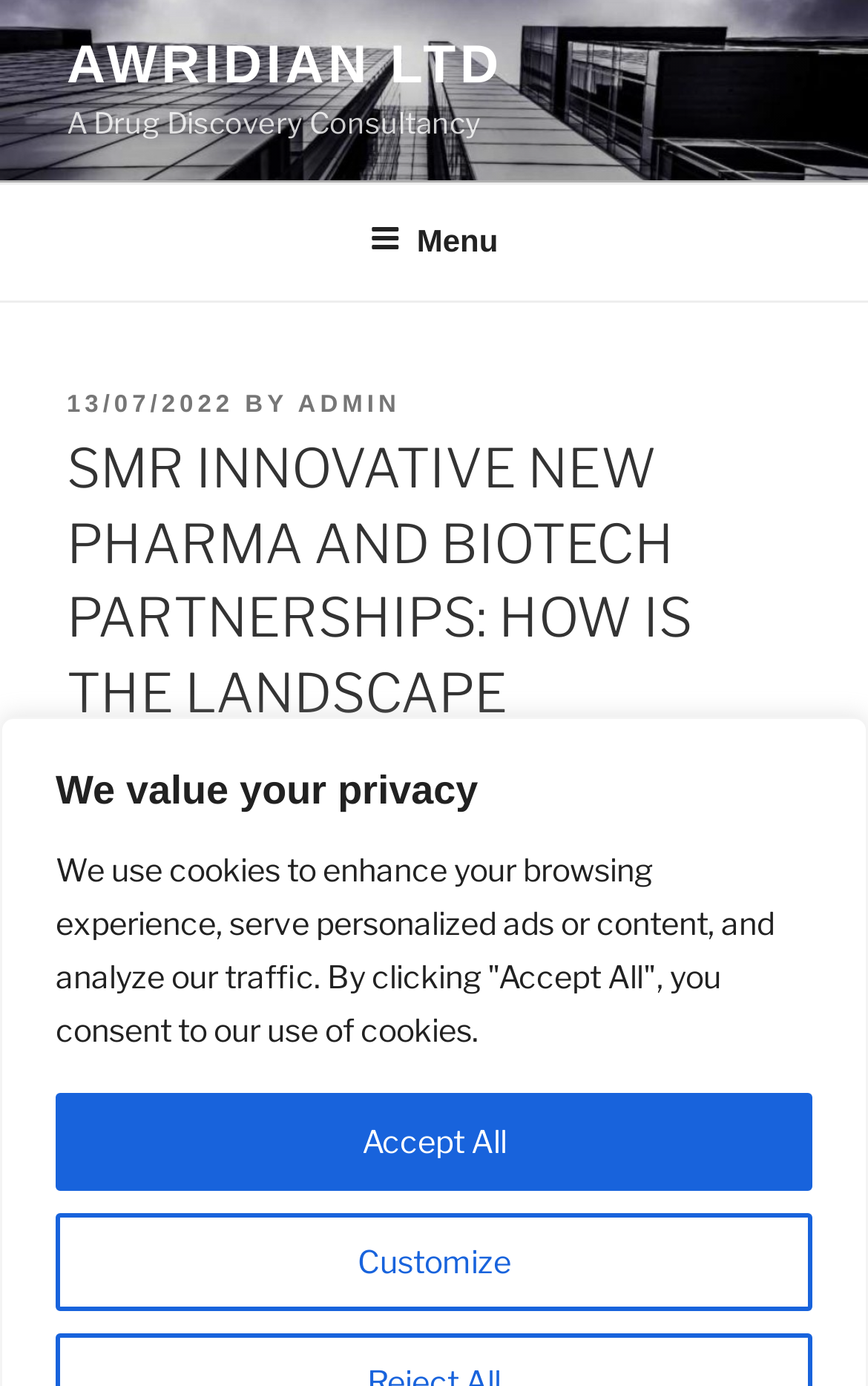Respond to the question with just a single word or phrase: 
What is the company name of the website?

Awridian Ltd